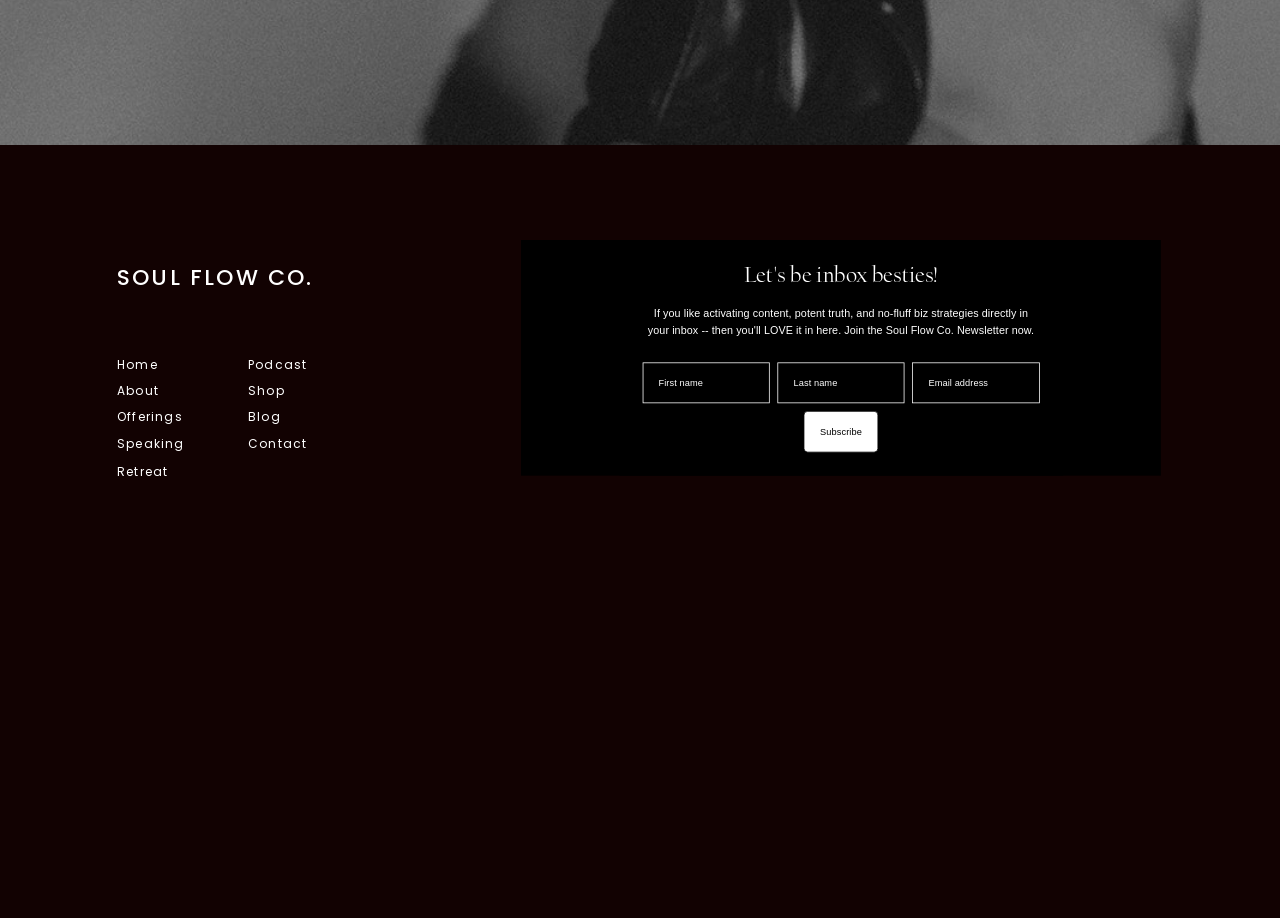Locate the bounding box coordinates of the clickable area to execute the instruction: "Subscribe to the newsletter". Provide the coordinates as four float numbers between 0 and 1, represented as [left, top, right, bottom].

[0.628, 0.448, 0.686, 0.493]